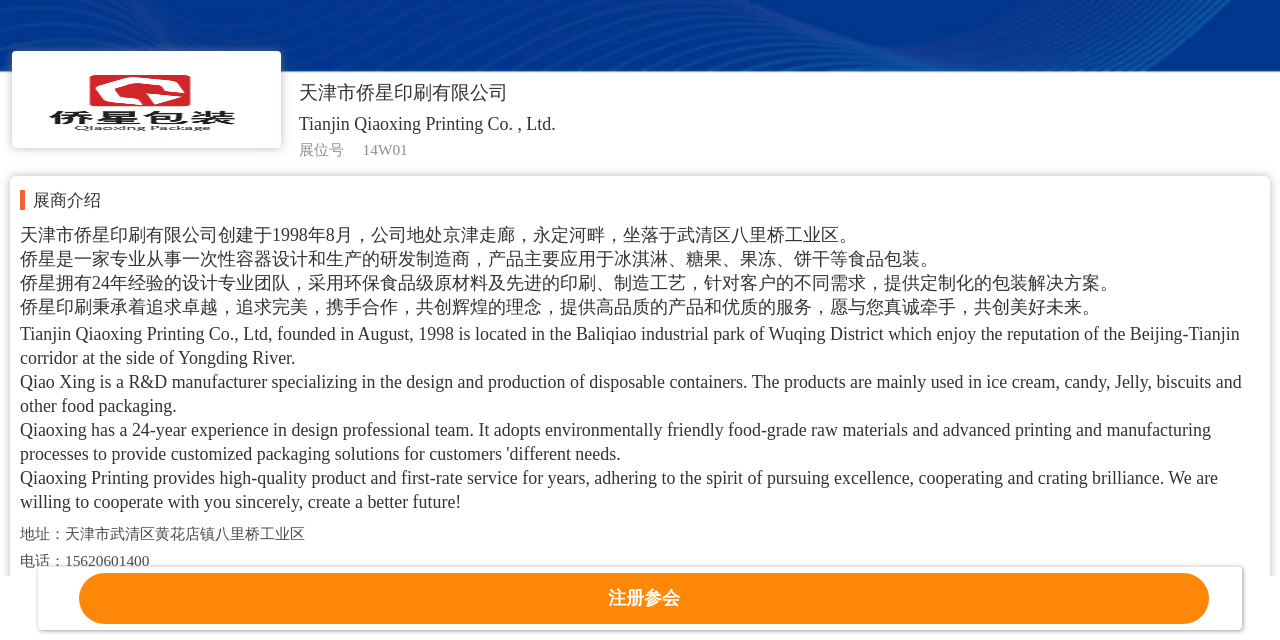Using the provided element description: "注册参会", identify the bounding box coordinates. The coordinates should be four floats between 0 and 1 in the order [left, top, right, bottom].

[0.03, 0.884, 0.97, 0.984]